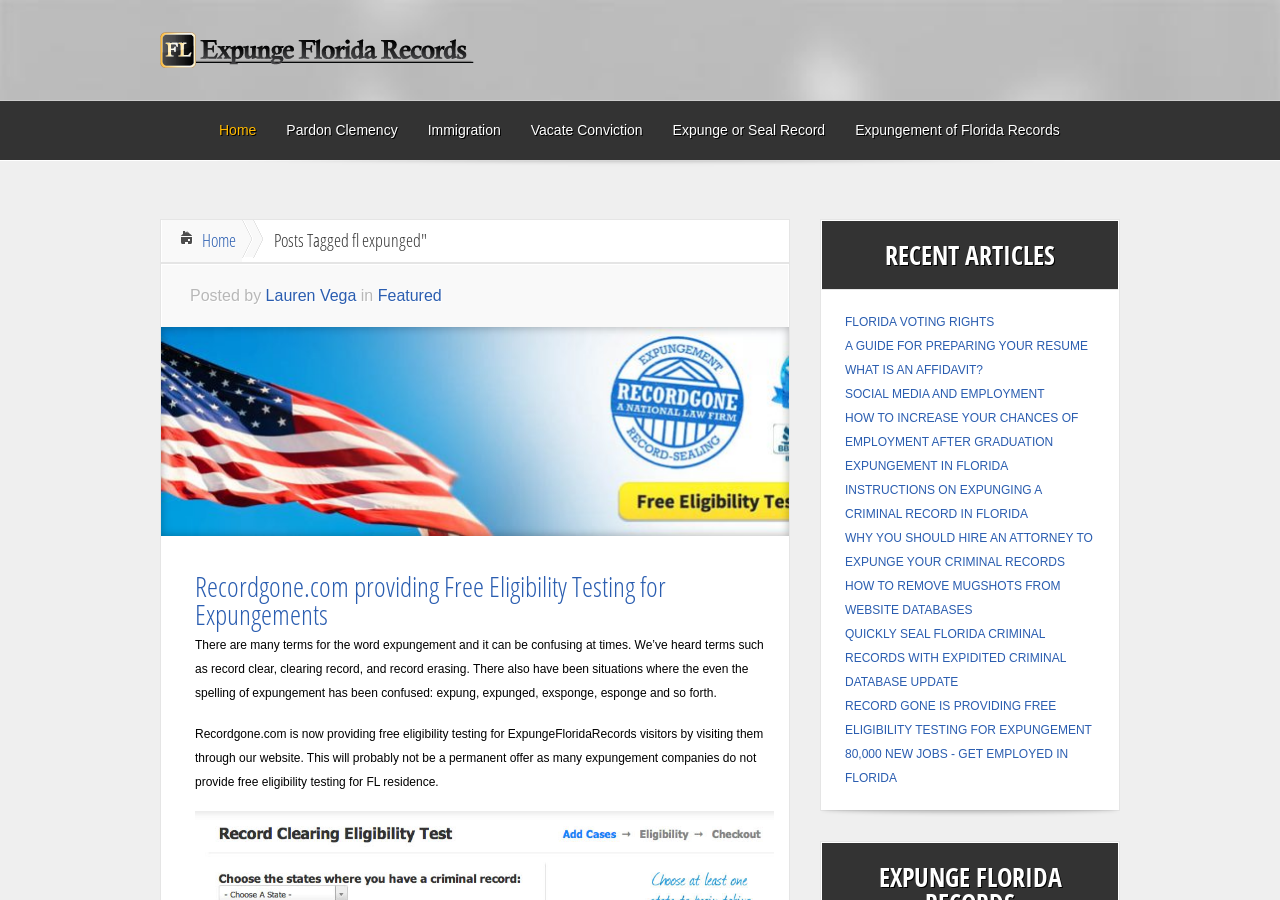Can you pinpoint the bounding box coordinates for the clickable element required for this instruction: "Check 'RECENT ARTICLES'"? The coordinates should be four float numbers between 0 and 1, i.e., [left, top, right, bottom].

[0.641, 0.244, 0.874, 0.322]